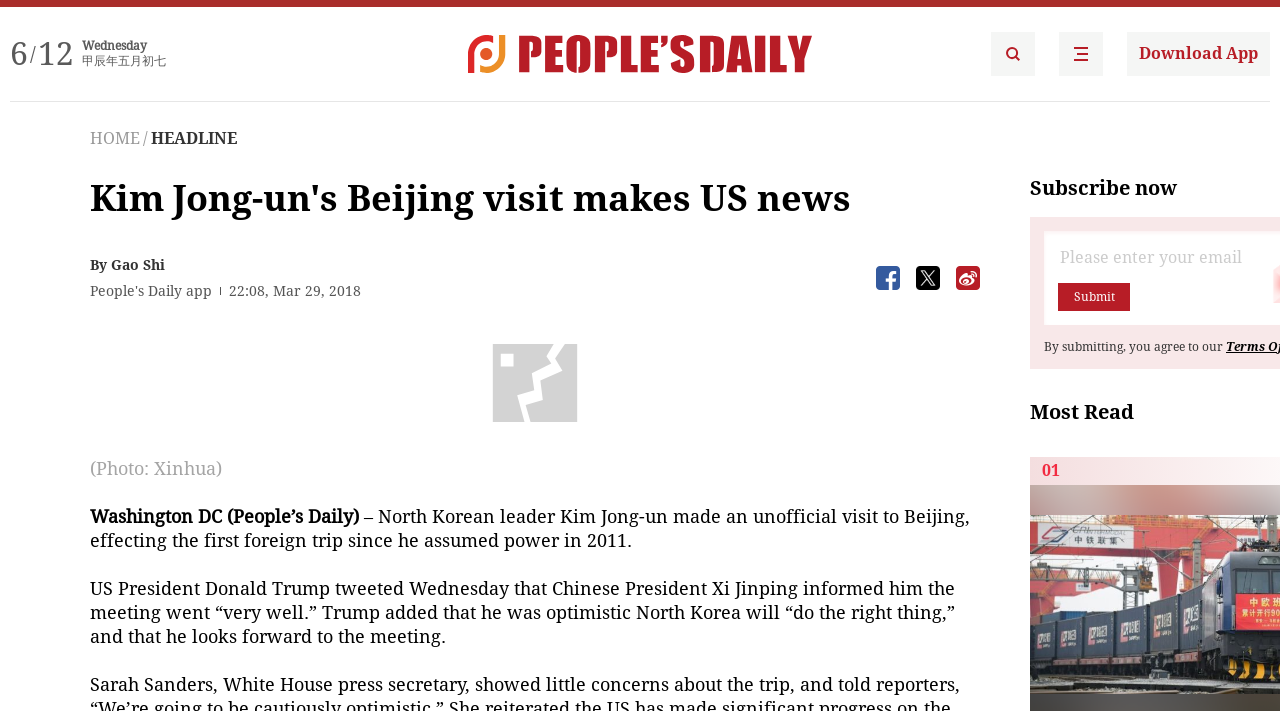Please determine the bounding box of the UI element that matches this description: People's Daily. The coordinates should be given as (top-left x, top-left y, bottom-right x, bottom-right y), with all values between 0 and 1.

[0.366, 0.049, 0.634, 0.103]